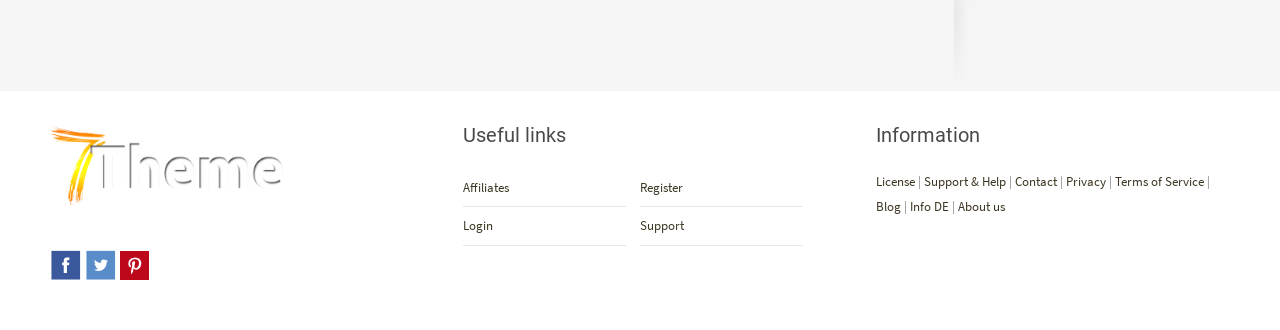Please examine the image and answer the question with a detailed explanation:
How many informational links are available?

There are seven informational links available on the webpage, which are 'License', 'Support & Help', 'Contact', 'Privacy', 'Terms of Service', 'Blog', and 'Info DE', located in the third complementary section.